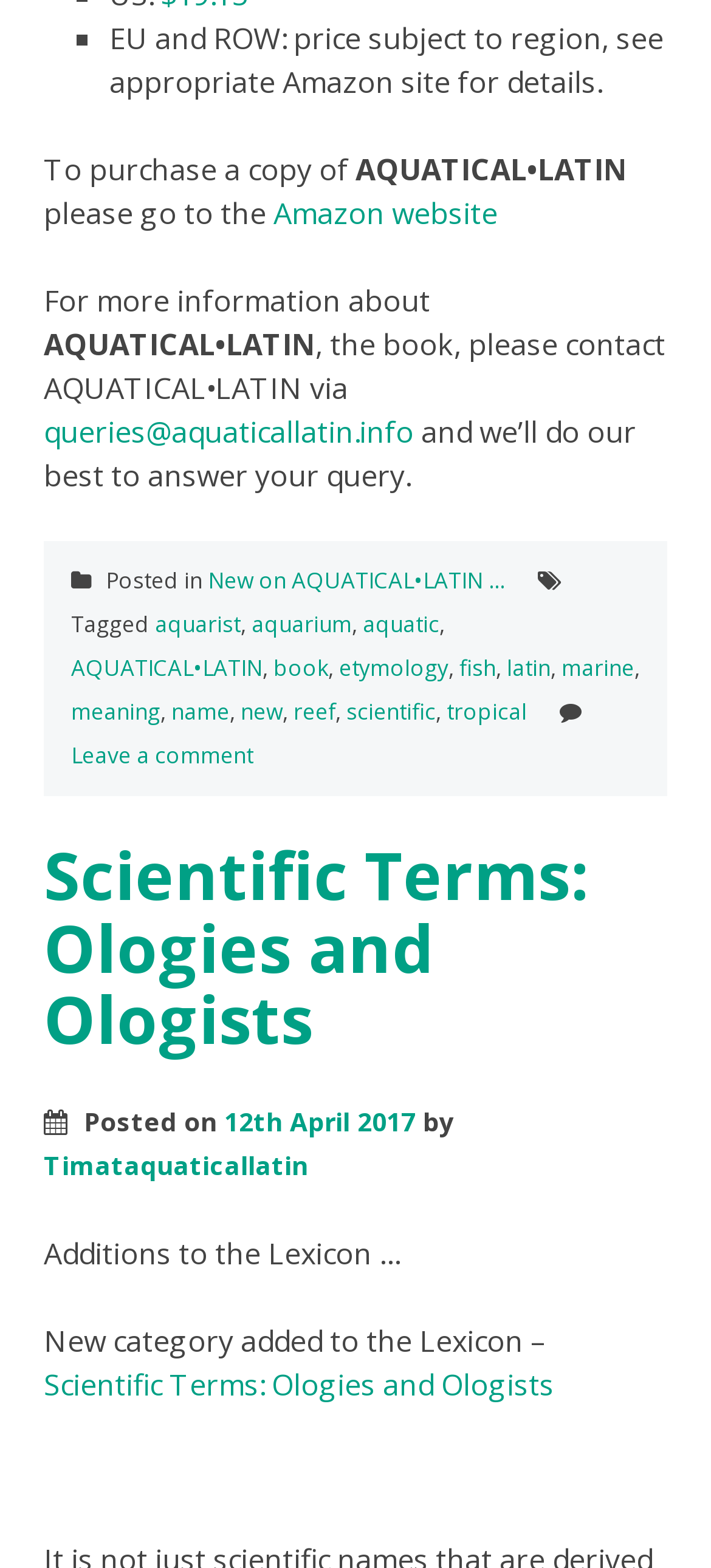Given the description of a UI element: "Leave a comment", identify the bounding box coordinates of the matching element in the webpage screenshot.

[0.1, 0.472, 0.356, 0.492]